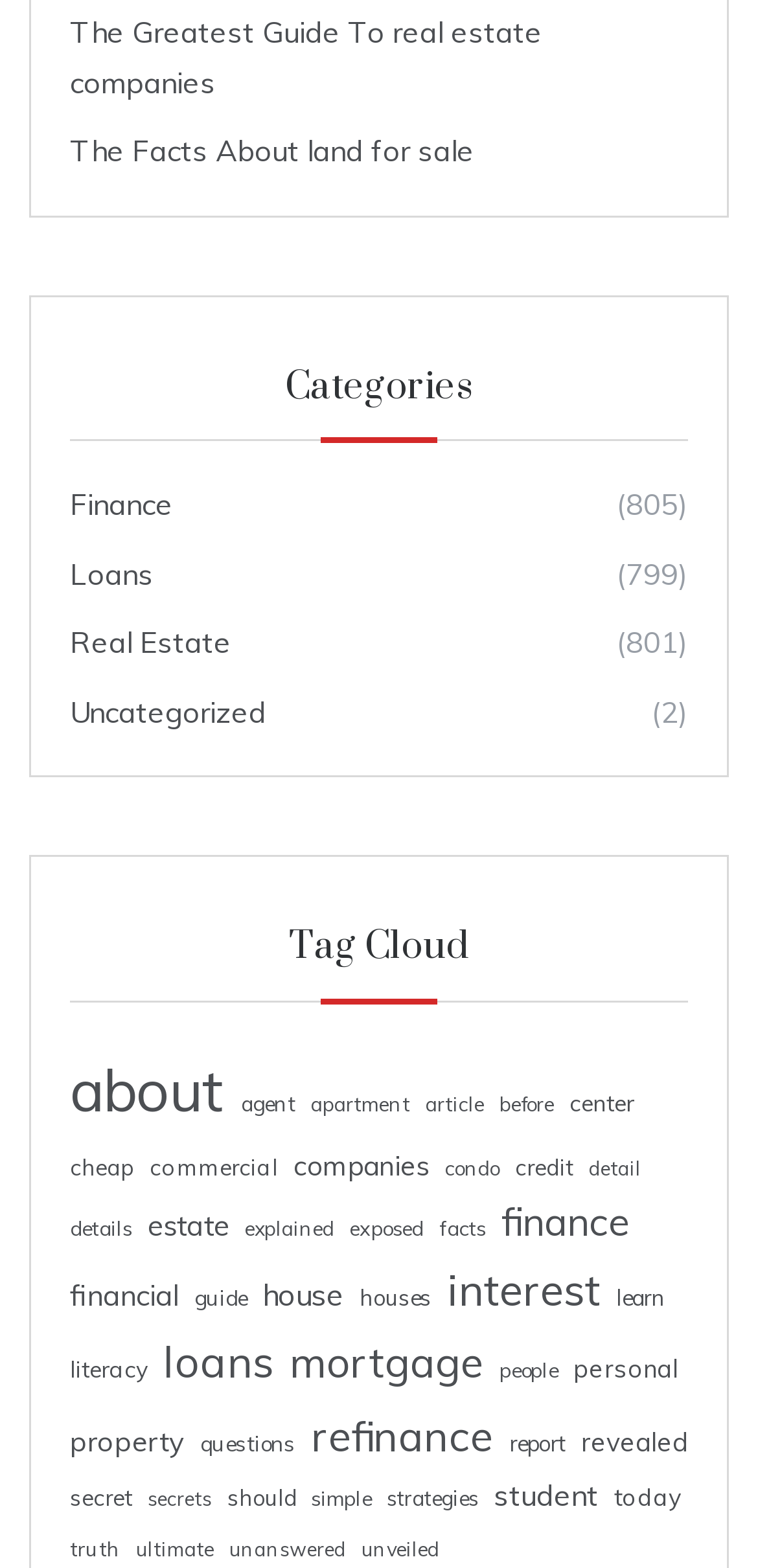Please identify the bounding box coordinates of the element that needs to be clicked to perform the following instruction: "Explore 'Real Estate'".

[0.092, 0.394, 0.656, 0.426]